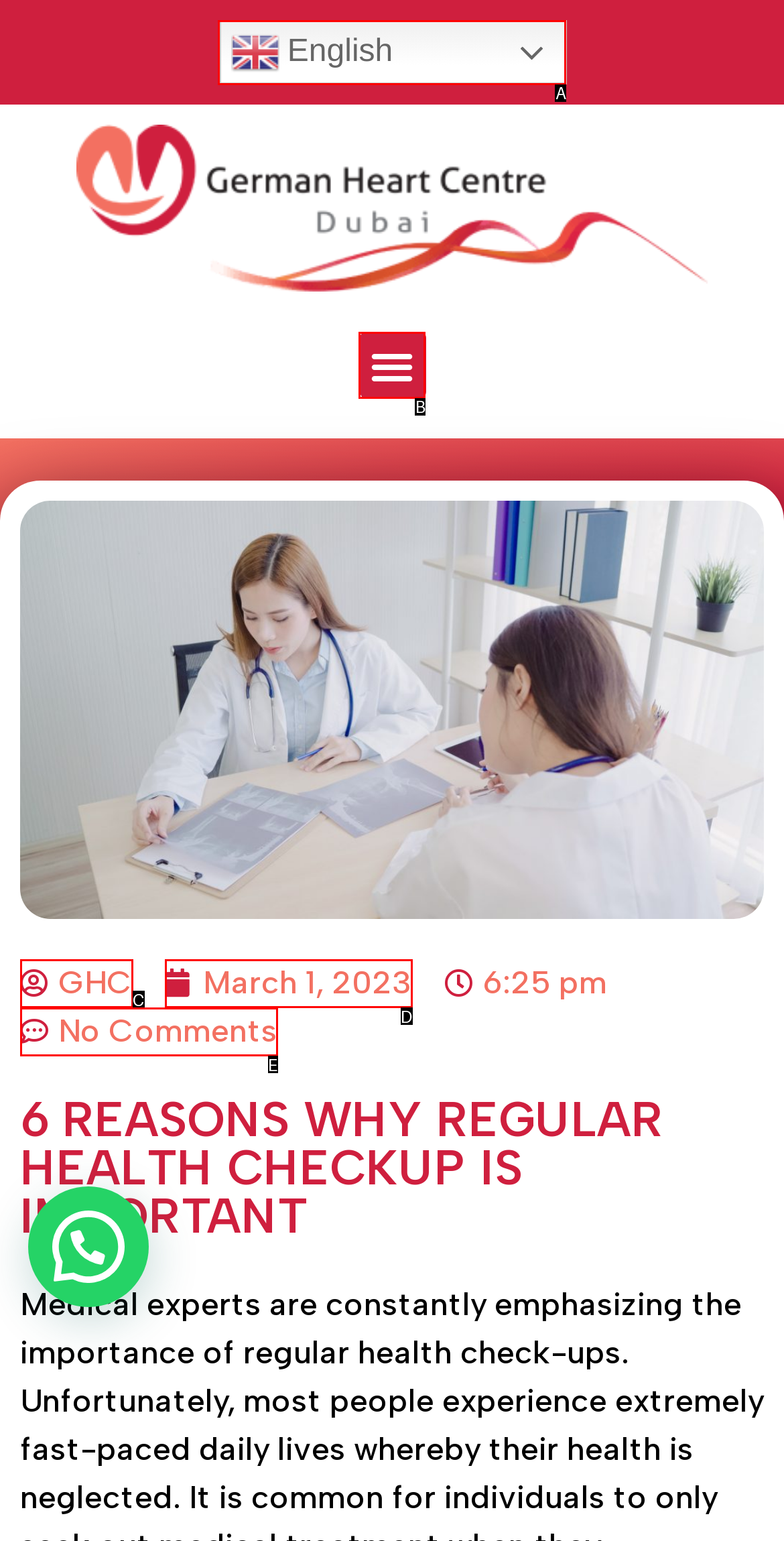Based on the description Menu, identify the most suitable HTML element from the options. Provide your answer as the corresponding letter.

B